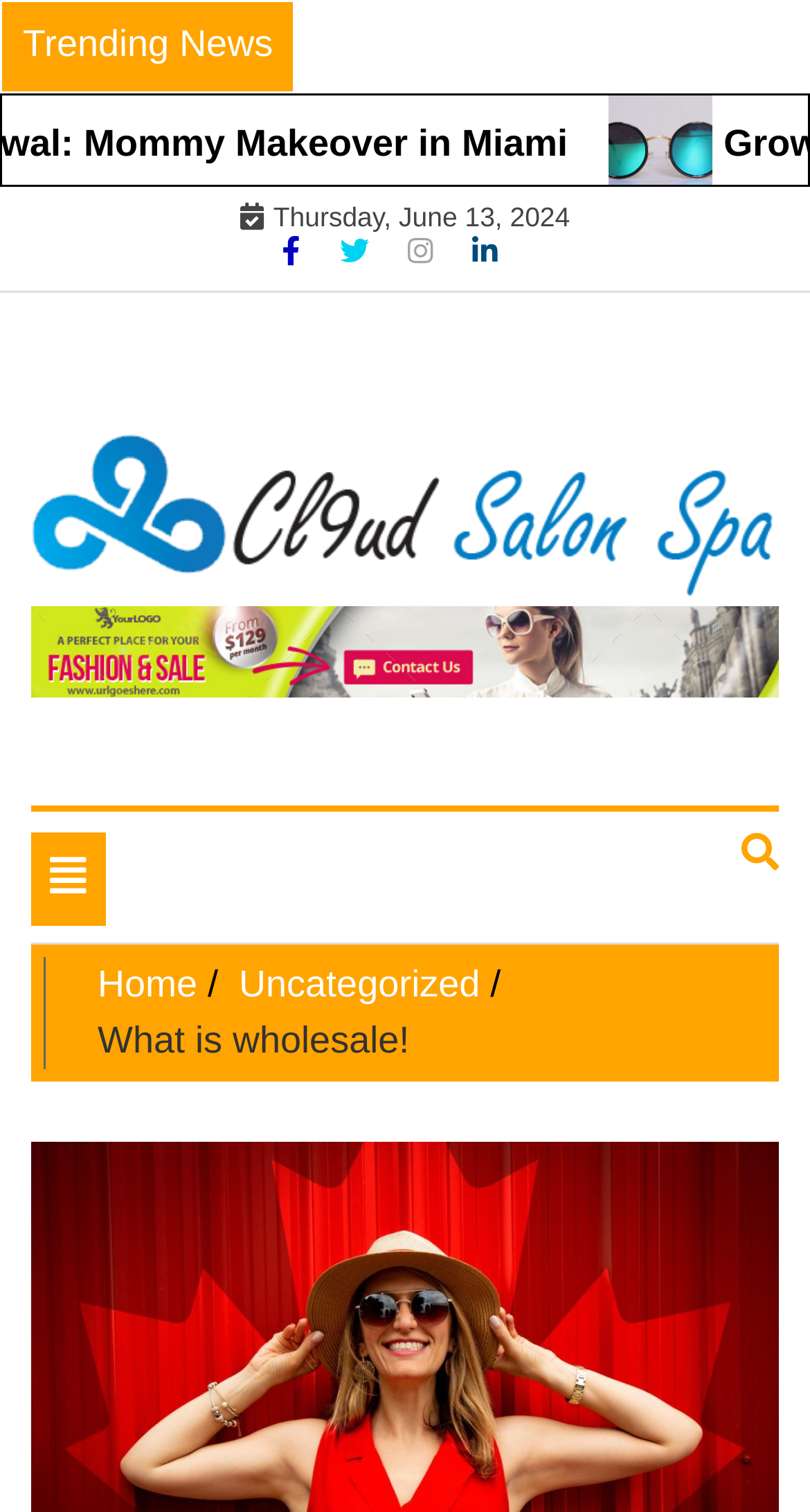What is the tagline of Cl9ud Salon Spa?
Using the details from the image, give an elaborate explanation to answer the question.

I found the tagline by looking at the StaticText element with the text 'Where Beauty Meets Relaxation' at coordinates [0.038, 0.405, 0.64, 0.432], which is below the heading element with the text 'Cl9ud Salon Spa'.